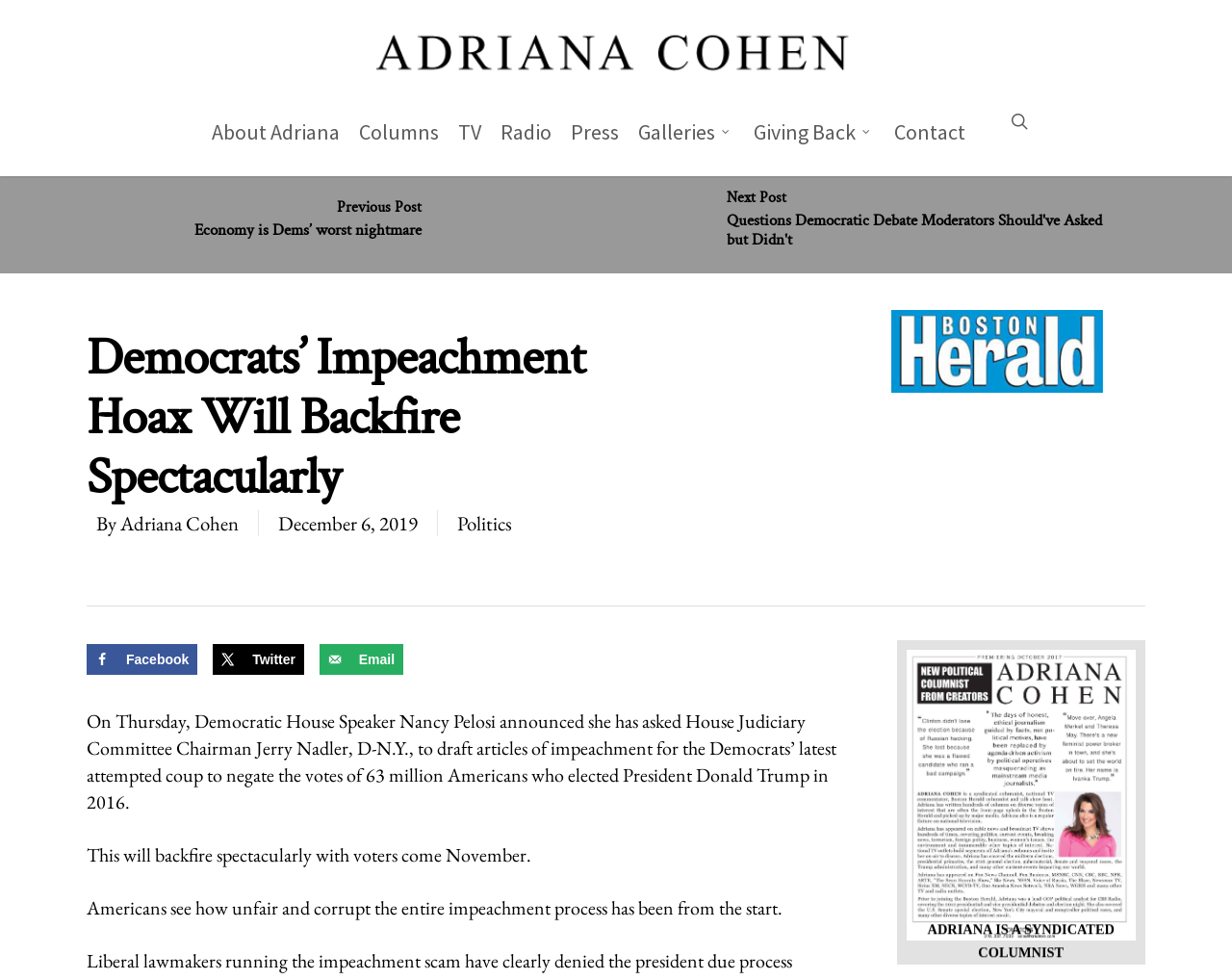Identify the bounding box for the UI element that is described as follows: "parent_node: Next Post".

[0.5, 0.18, 1.0, 0.279]